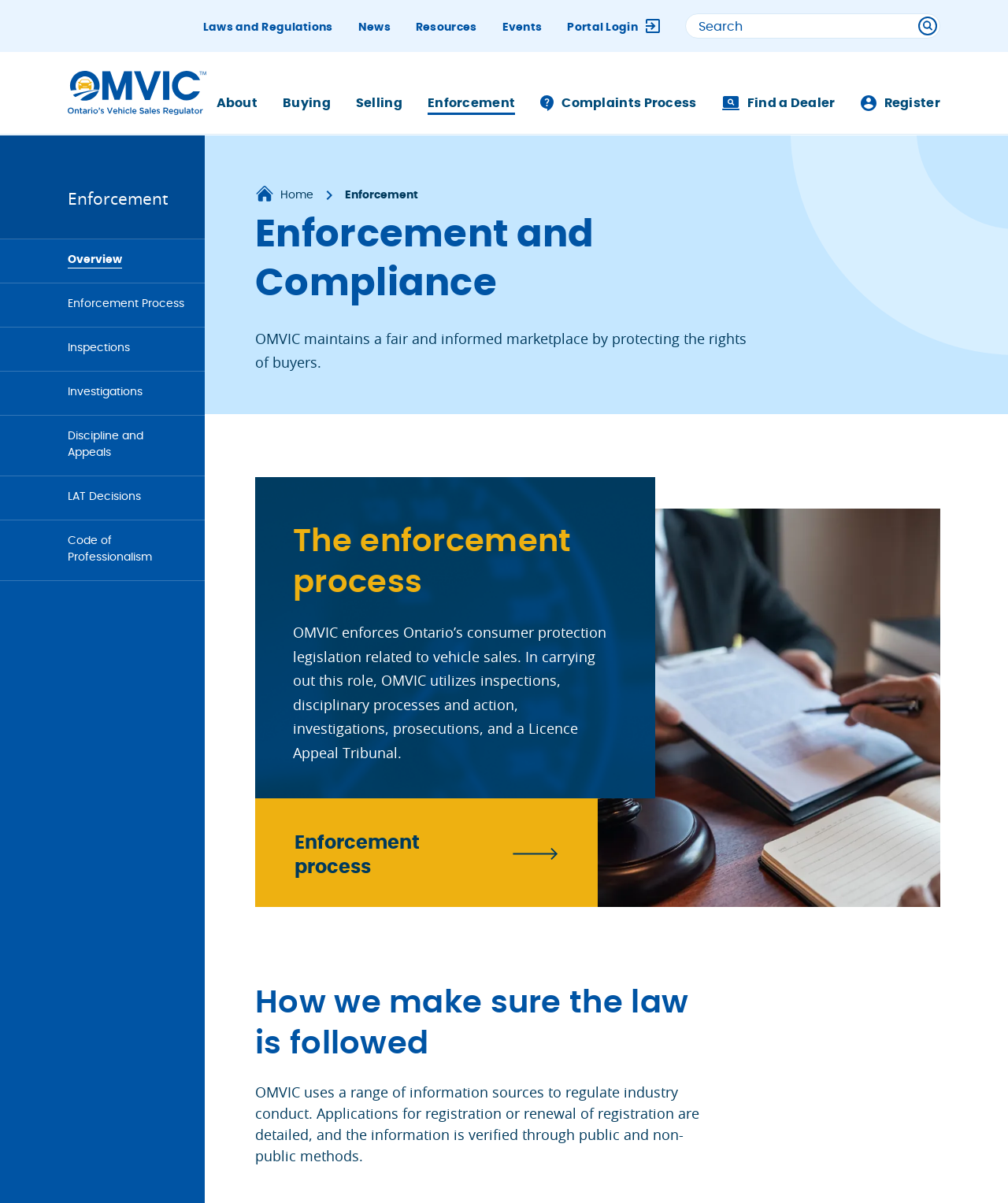Identify the bounding box coordinates of the region that needs to be clicked to carry out this instruction: "Read about the enforcement process". Provide these coordinates as four float numbers ranging from 0 to 1, i.e., [left, top, right, bottom].

[0.253, 0.663, 0.593, 0.754]